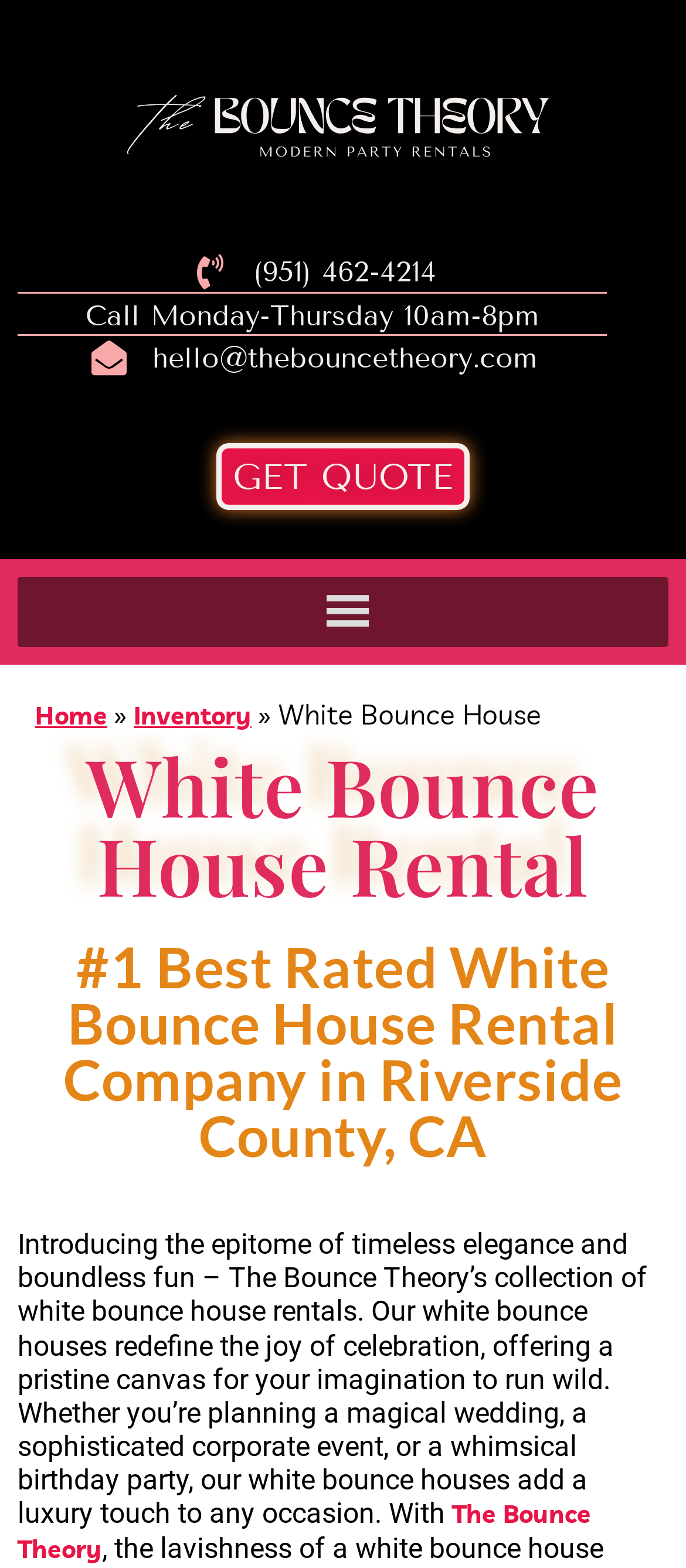What is the email address to contact for booking?
Look at the image and provide a detailed response to the question.

I found the email address by looking at the link element with the text 'hello@thebouncetheory.com' which is located near the phone number, indicating it's a contact information.